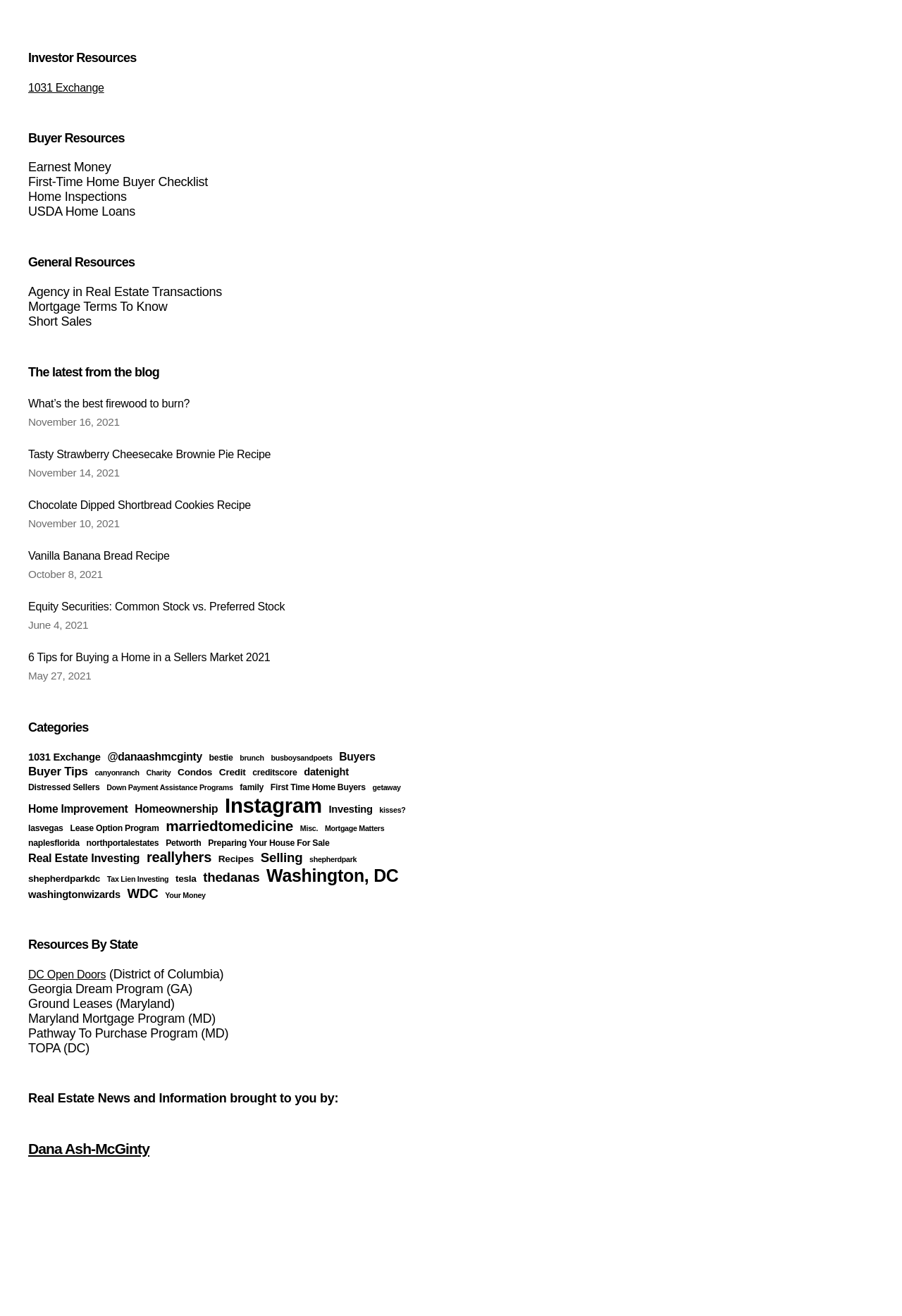Identify the bounding box coordinates of the part that should be clicked to carry out this instruction: "Click on '1031 Exchange'".

[0.031, 0.063, 0.126, 0.073]